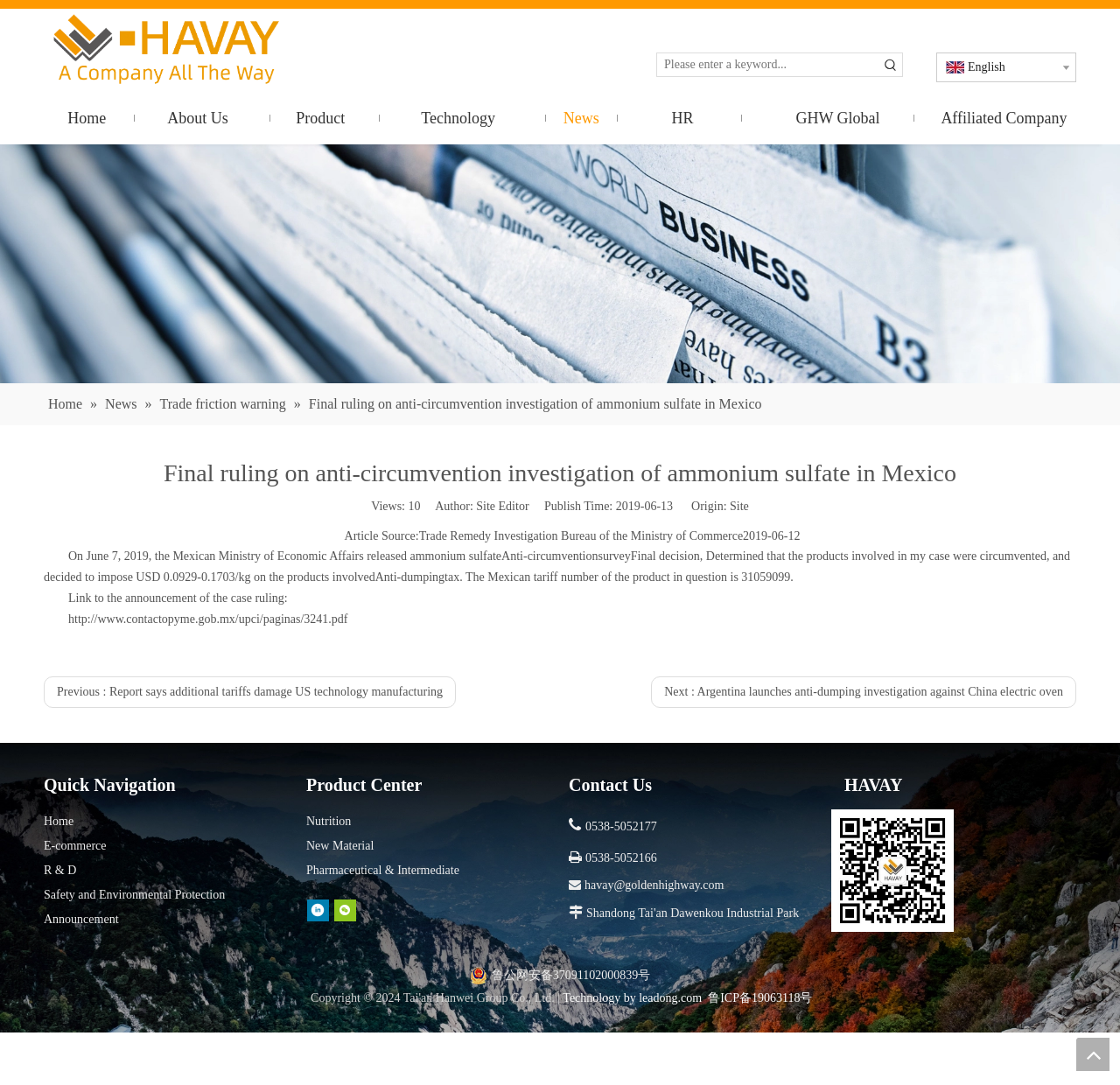Please determine the heading text of this webpage.

Final ruling on anti-circumvention investigation of ammonium sulfate in Mexico